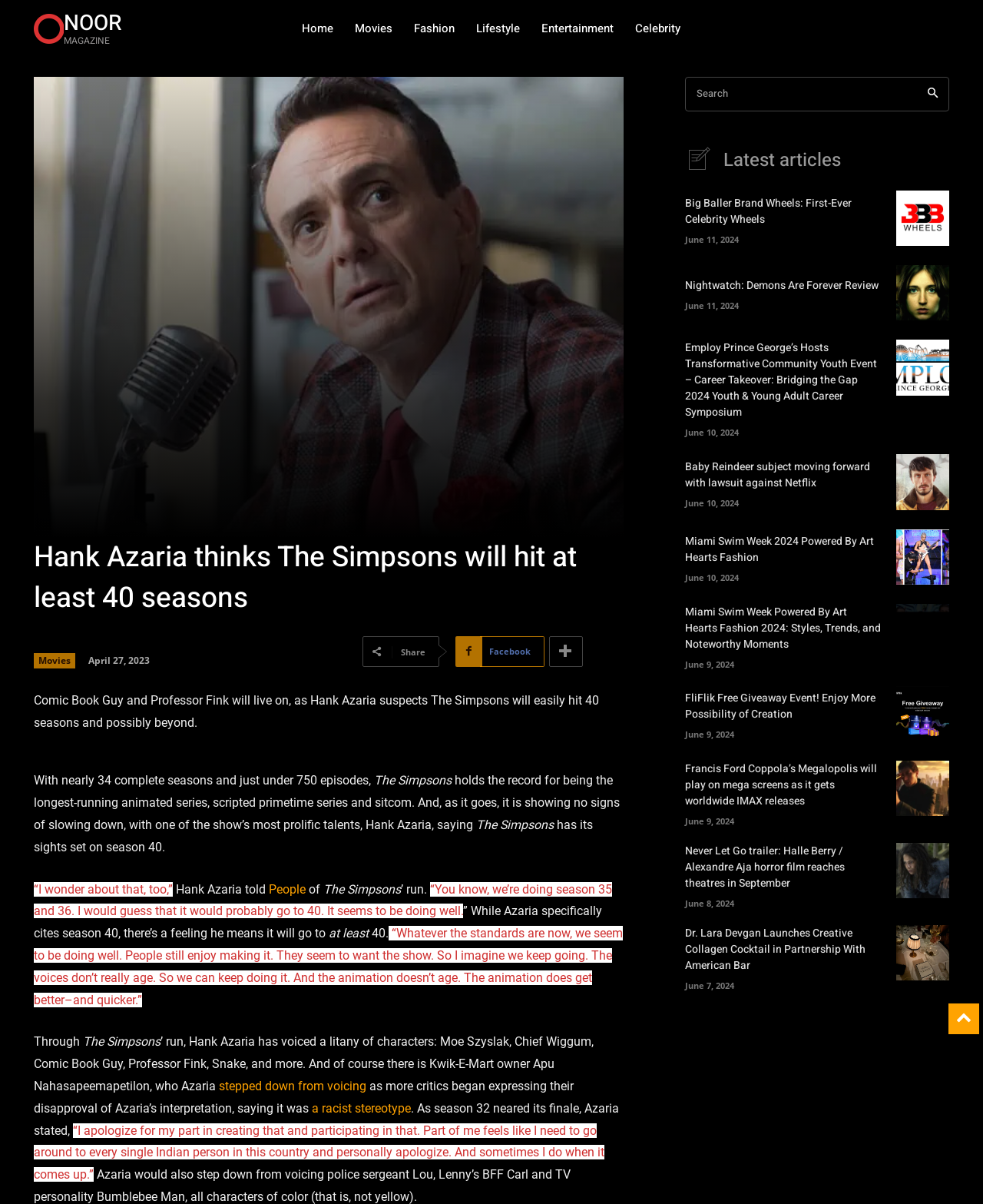What is the name of the character voiced by Hank Azaria?
Please provide a comprehensive answer to the question based on the webpage screenshot.

I found the answer by reading the article, which mentions that Hank Azaria has voiced a litany of characters, including Comic Book Guy and Professor Fink.